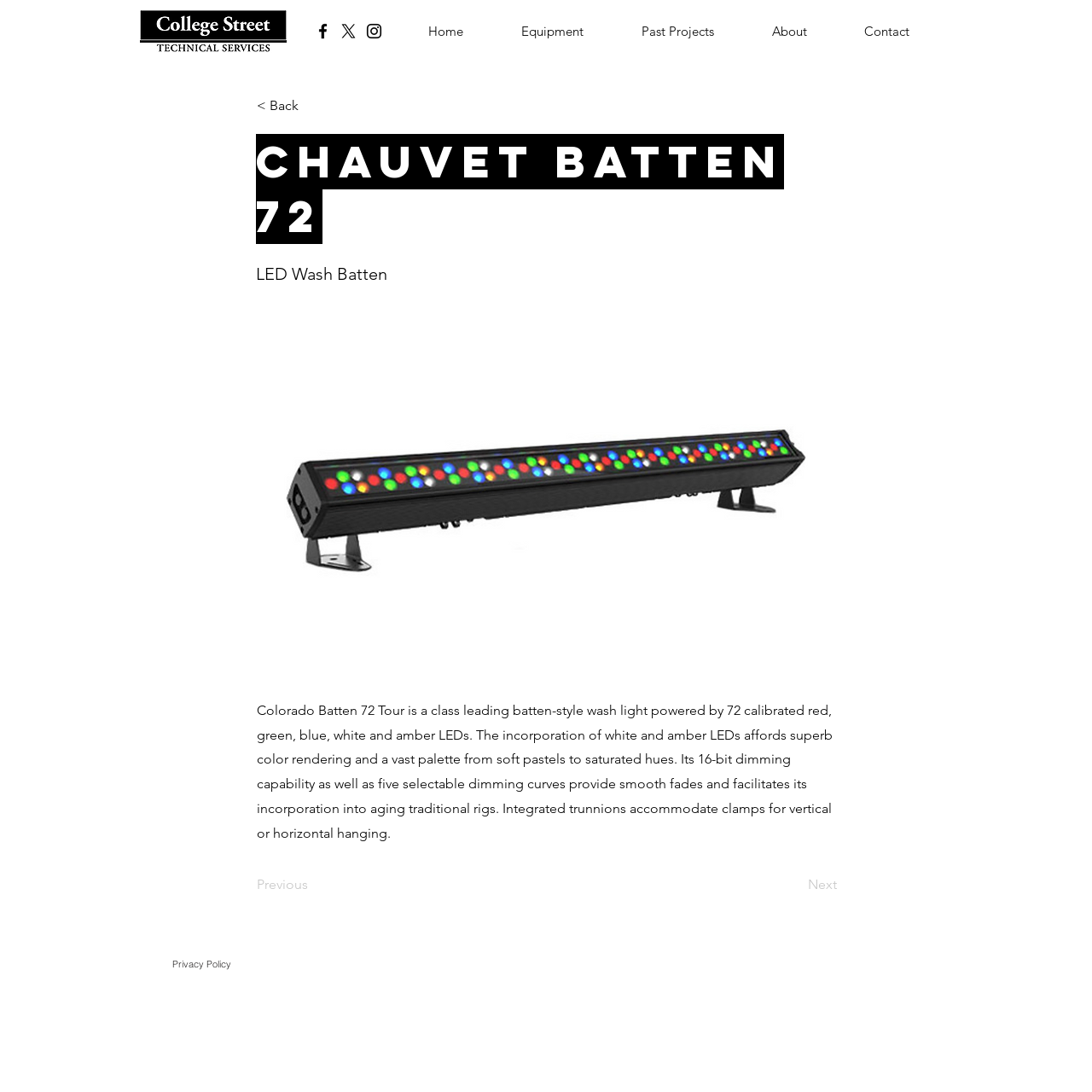Provide a brief response to the question below using one word or phrase:
What is the navigation menu item that comes after 'Equipment'?

Past Projects